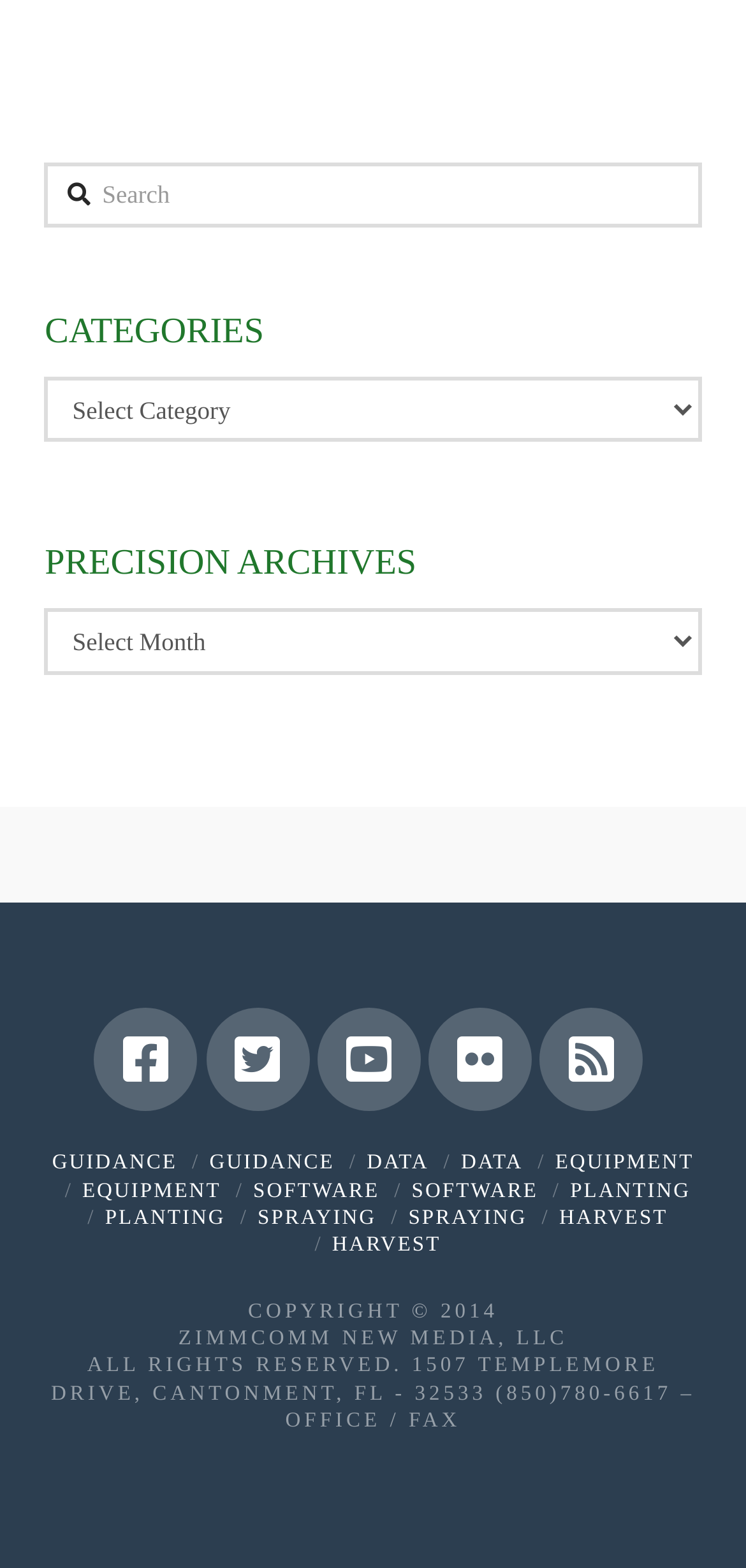Given the description "title="YouTube"", provide the bounding box coordinates of the corresponding UI element.

[0.425, 0.643, 0.564, 0.709]